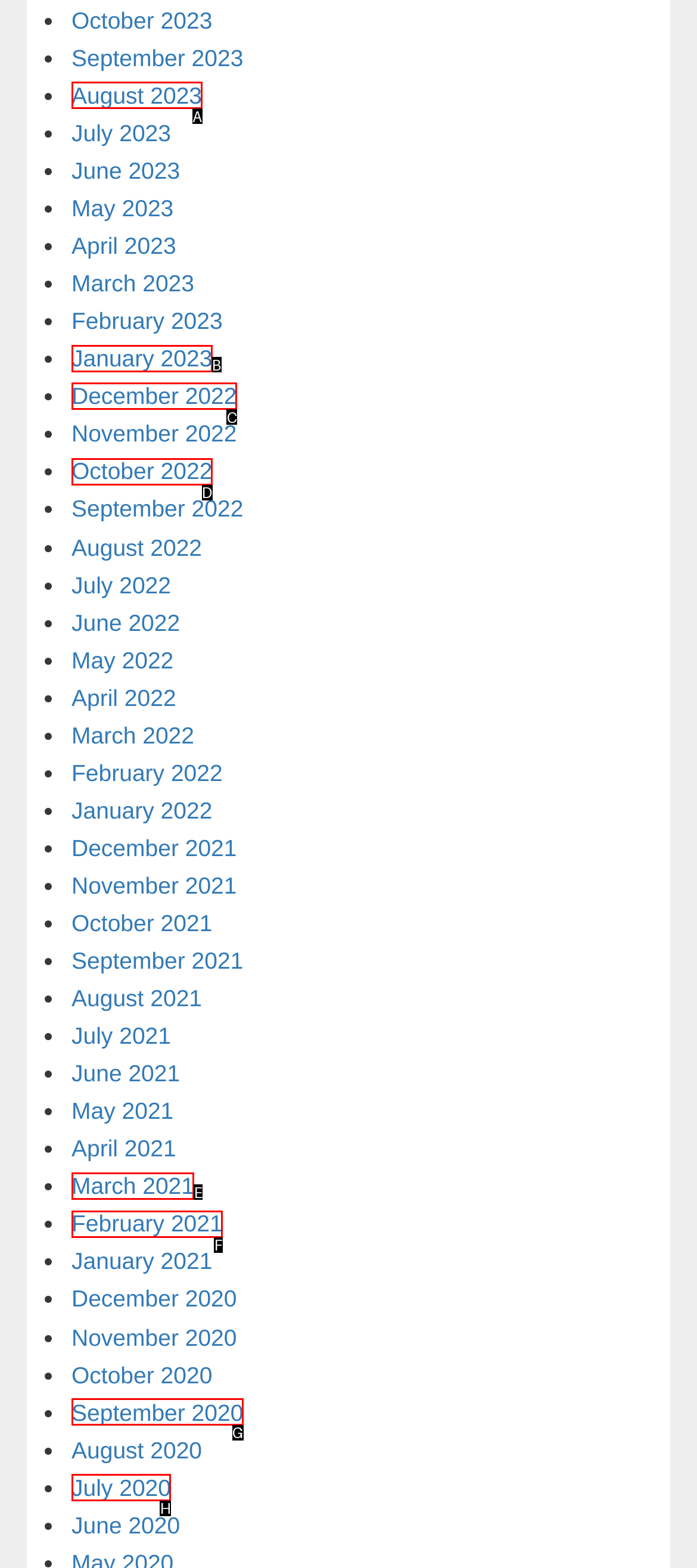Identify the correct option to click in order to complete this task: View September 2020
Answer with the letter of the chosen option directly.

G